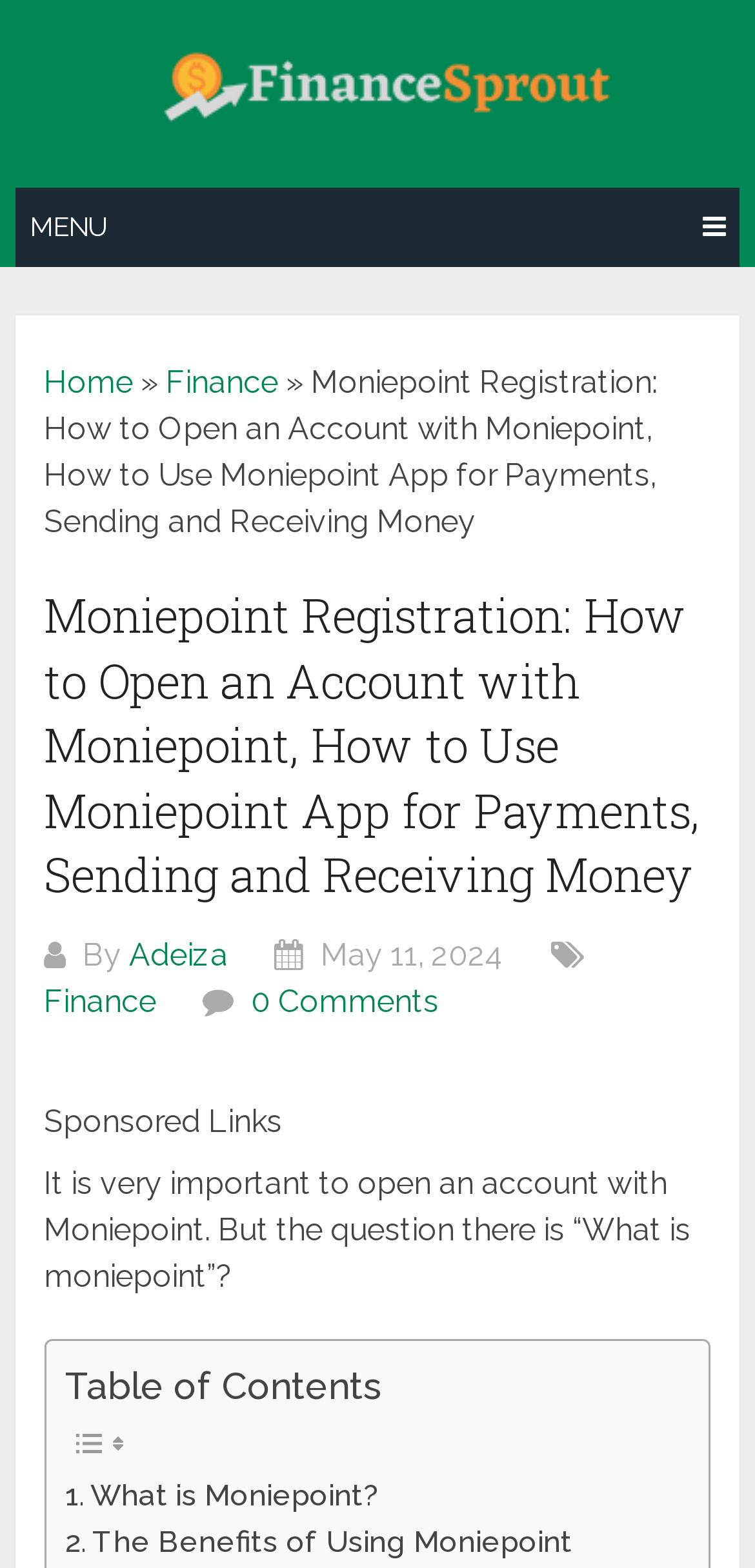What is the main topic of the article?
Please provide a single word or phrase answer based on the image.

Moniepoint Registration